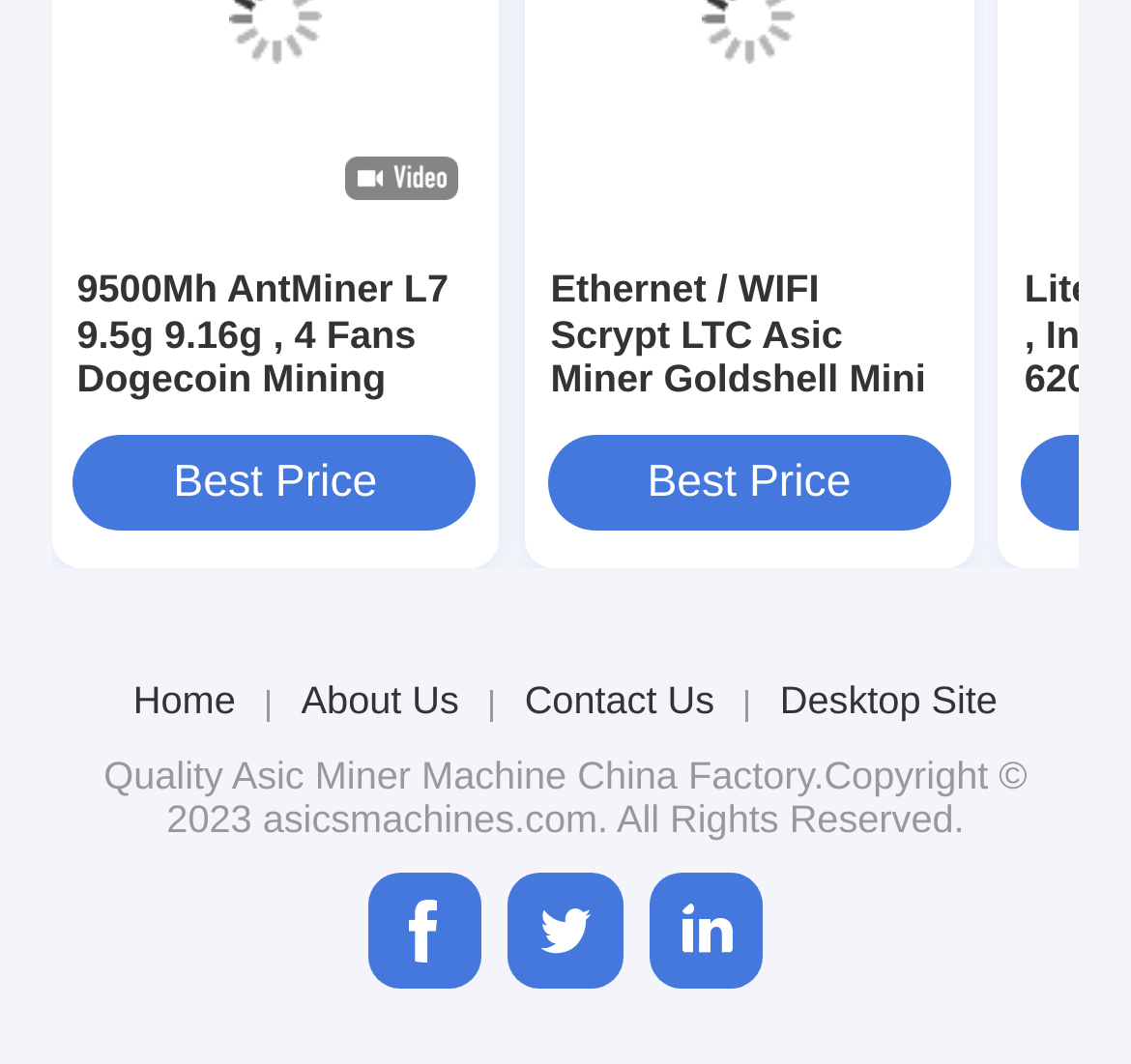Use a single word or phrase to answer this question: 
What is the name of the first mining machine?

9500Mh AntMiner L7